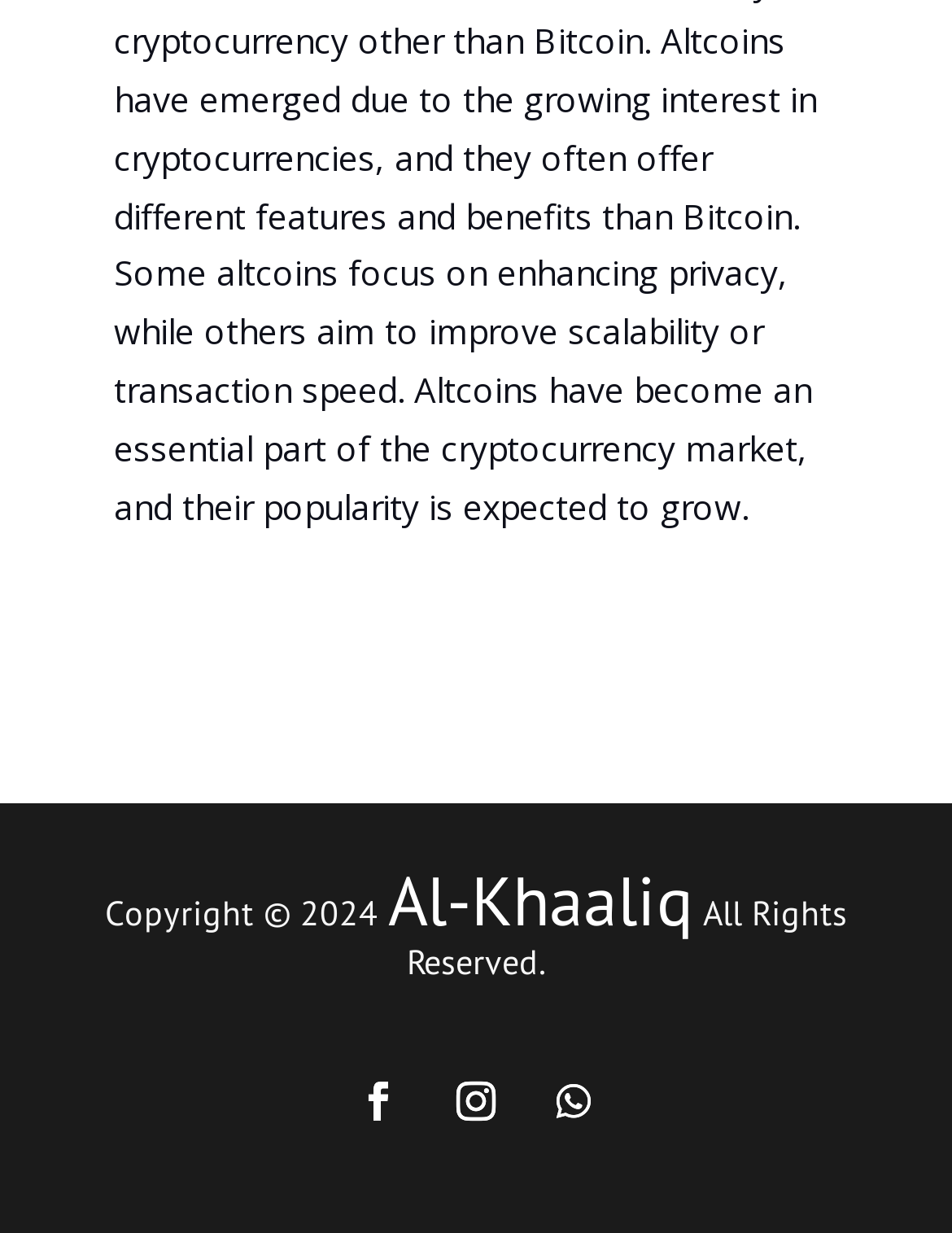Is the website providing any links to external resources?
Please respond to the question with a detailed and well-explained answer.

I found multiple link elements at the bottom of the page, which suggest that the website is providing links to external resources, such as social media websites or other related websites.